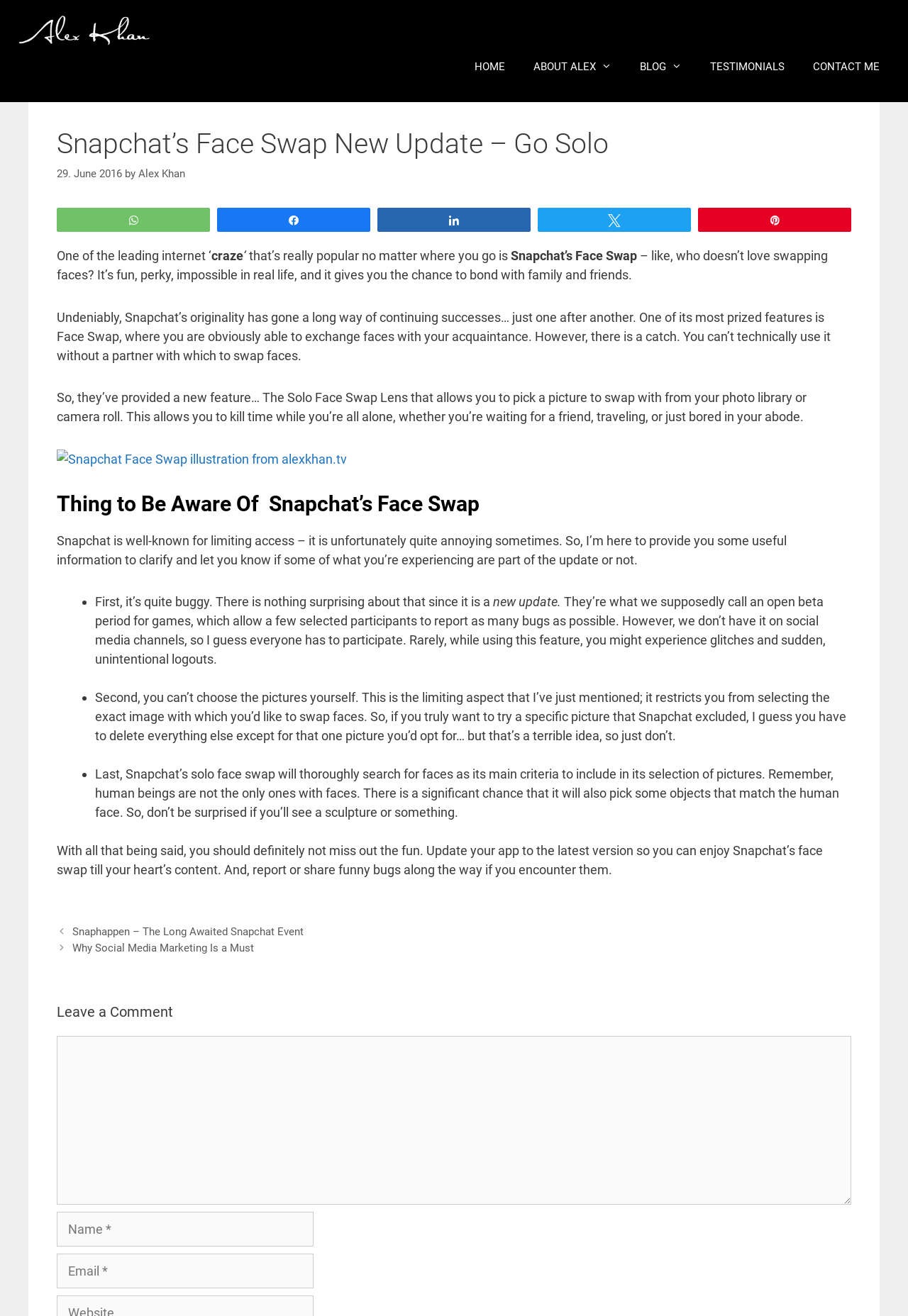What is the name of the author of this blog post?
Answer the question with a single word or phrase, referring to the image.

Alex Khan